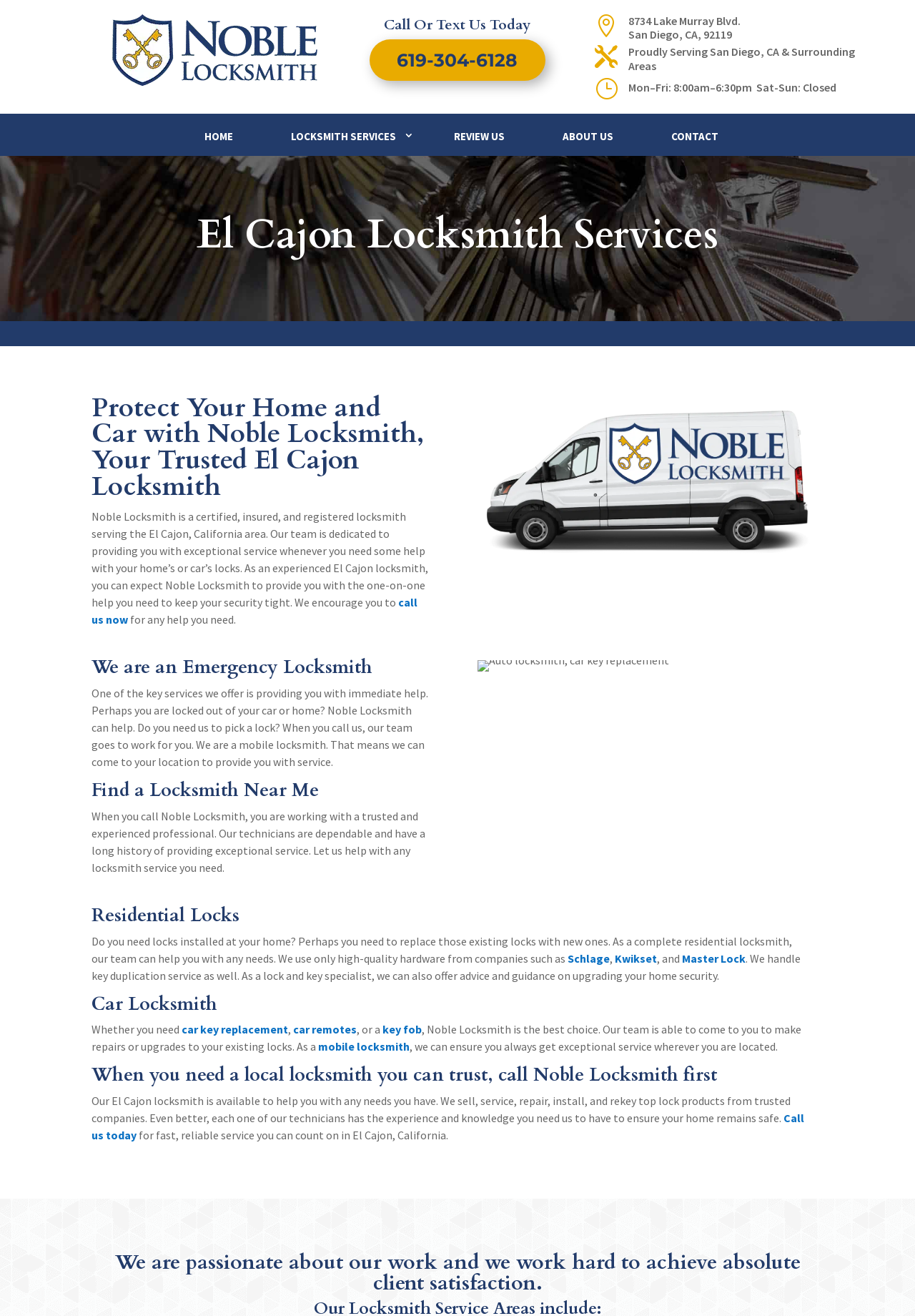Please find and give the text of the main heading on the webpage.

El Cajon Locksmith Services